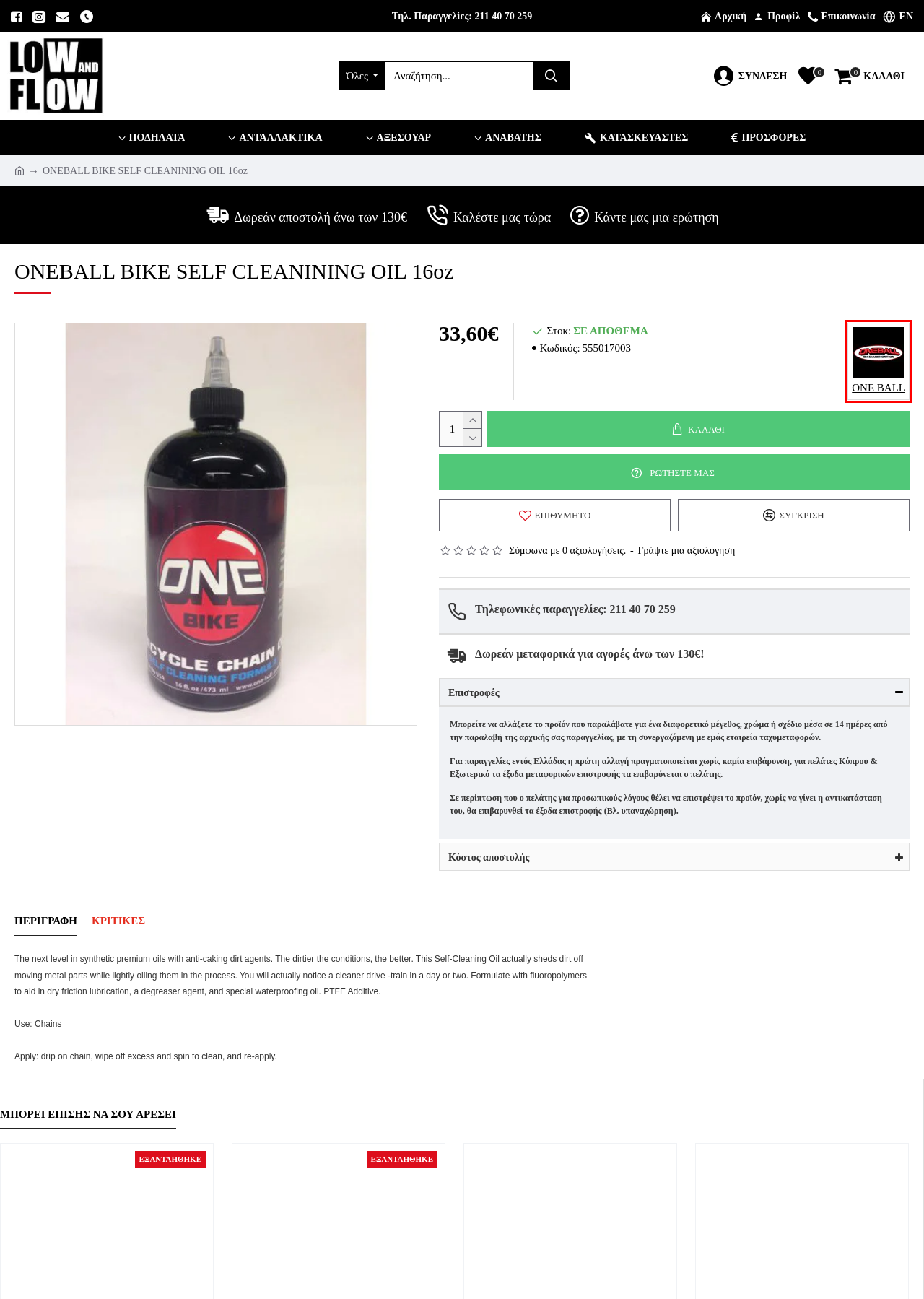A screenshot of a webpage is given, featuring a red bounding box around a UI element. Please choose the webpage description that best aligns with the new webpage after clicking the element in the bounding box. These are the descriptions:
A. Προσφορές
B. αξεσουάρ ποδηλάτου, ποδήλατα Aθήνα, ανταλλακτικά ποδηλάτου, αξεσουάρ αναβάτη ποδηλάτου
C. ONE BALL
D. Τρόποι Αποστολής
E. Ευρετήριο Κατασκευαστών
F. αξεσουάρ αναβάτη ποδηλάτου, ποδήλατα Aθήνα, ανταλλακτικά ποδηλάτου, αξεσουάρ ποδηλάτου
G. Εμπόριο - Service - Ενοικιάσεις και Ανταλλακτικά Ποδηλάτων | Low and Flow
H. ποδήλατα Aθήνα, ανταλλακτικά ποδηλάτου, αξεσουάρ ποδηλάτου, αξεσουάρ αναβάτη ποδηλάτου

C